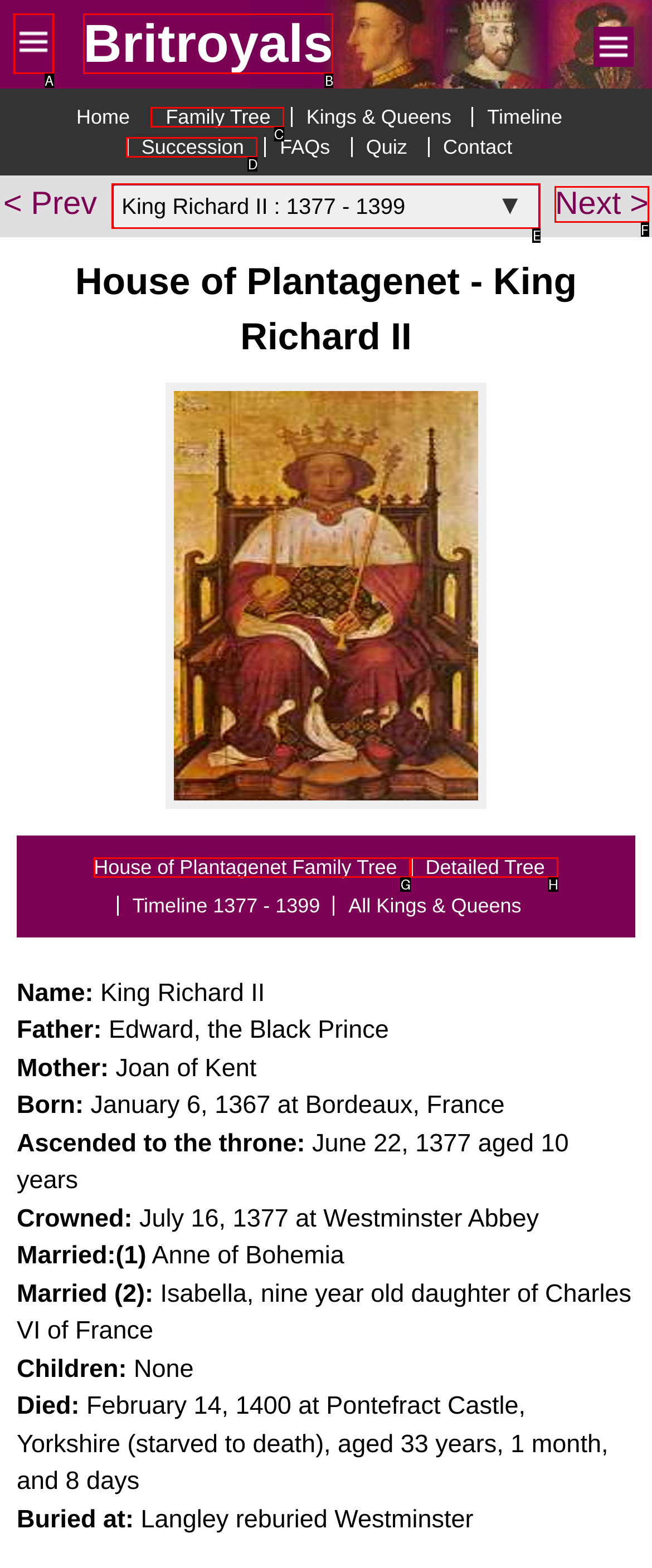Which UI element should you click on to achieve the following task: Click on the 'Next' link? Provide the letter of the correct option.

F